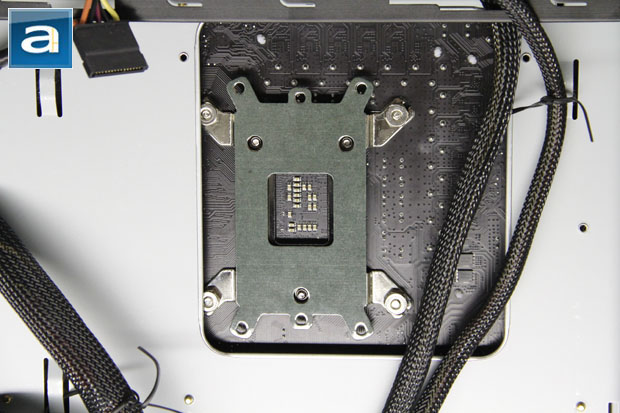Generate a comprehensive description of the image.

The image depicts a close-up view of a CPU cooler installation within a computer case. In this setup, the metallic base of the cooler is prominently featured, mounted on the motherboard's socket. The cooler features multiple metal screws securing it in place to ensure optimal thermal contact with the CPU. Surrounding the cooler are various cables, some of which appear to be braided for better organization and aesthetics. The intricate traces of the printed circuit board (PCB) beneath are visible, reflecting the complexity of the motherboard circuitry. This image is relevant in the context of discussing installation practices for CPU coolers, emphasizing the importance of securing the cooler properly to maintain efficient thermal management.